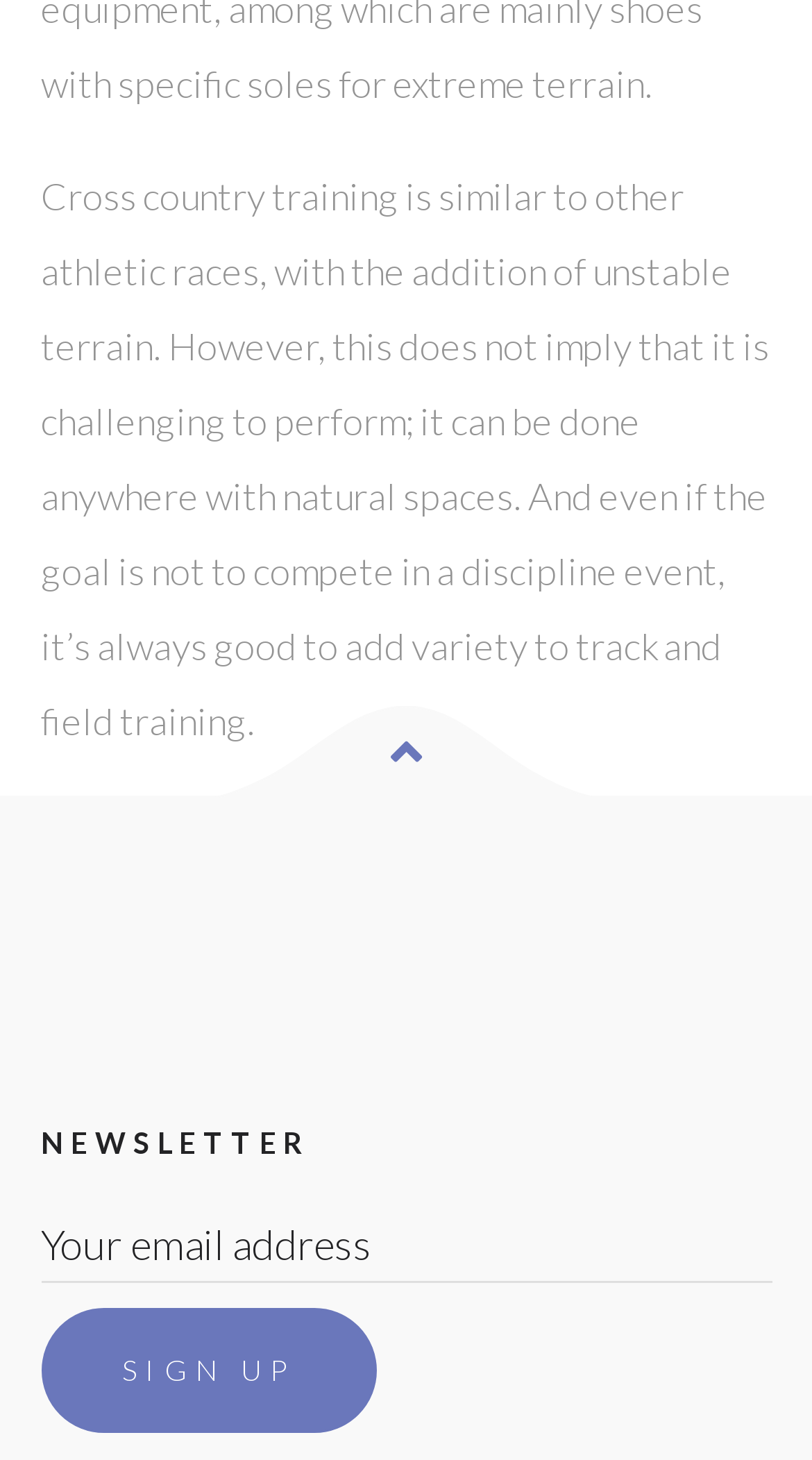Observe the image and answer the following question in detail: What is the function of the button?

The button is labeled 'Sign up' and is located below the textbox, indicating that it is used to submit the user's email address to sign up for a newsletter or other service.